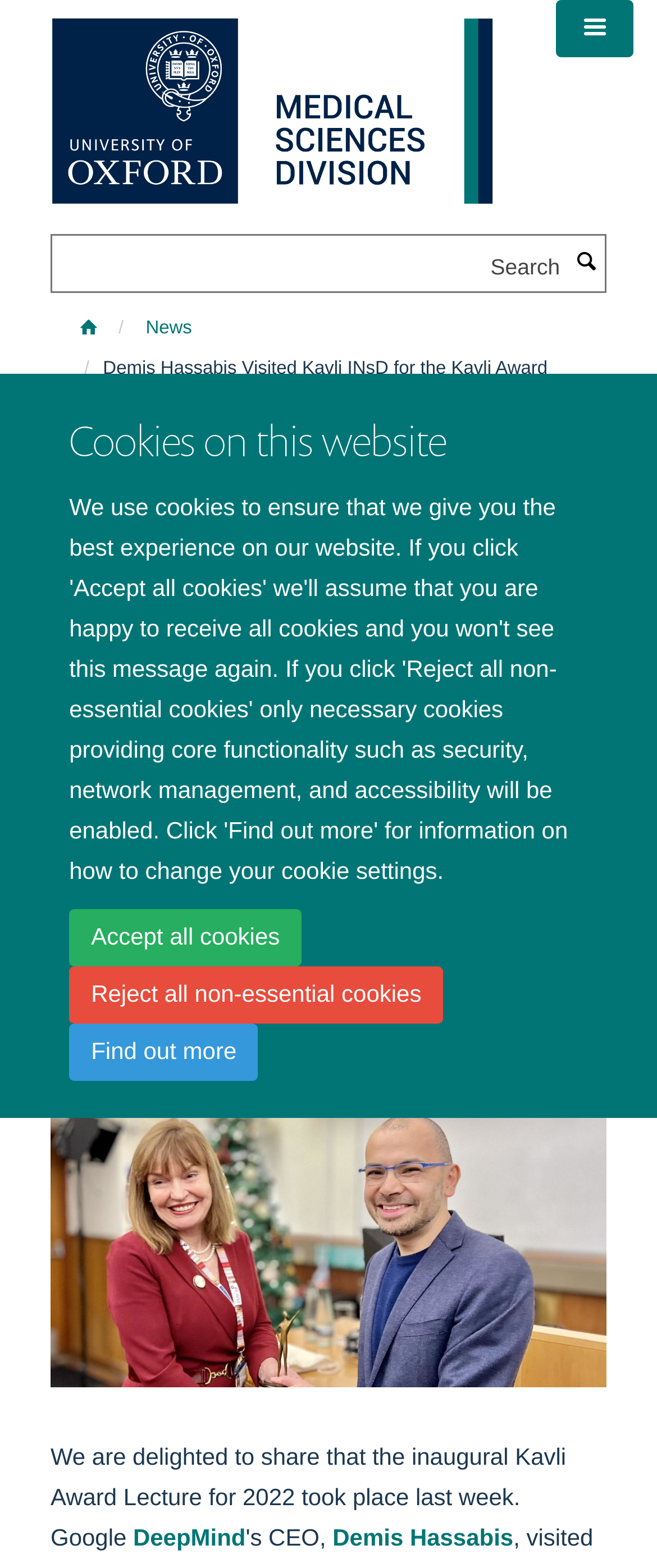Find the bounding box coordinates for the area you need to click to carry out the instruction: "Go to the University of Oxford, Medical Sciences Division website". The coordinates should be four float numbers between 0 and 1, indicated as [left, top, right, bottom].

[0.077, 0.056, 0.769, 0.073]